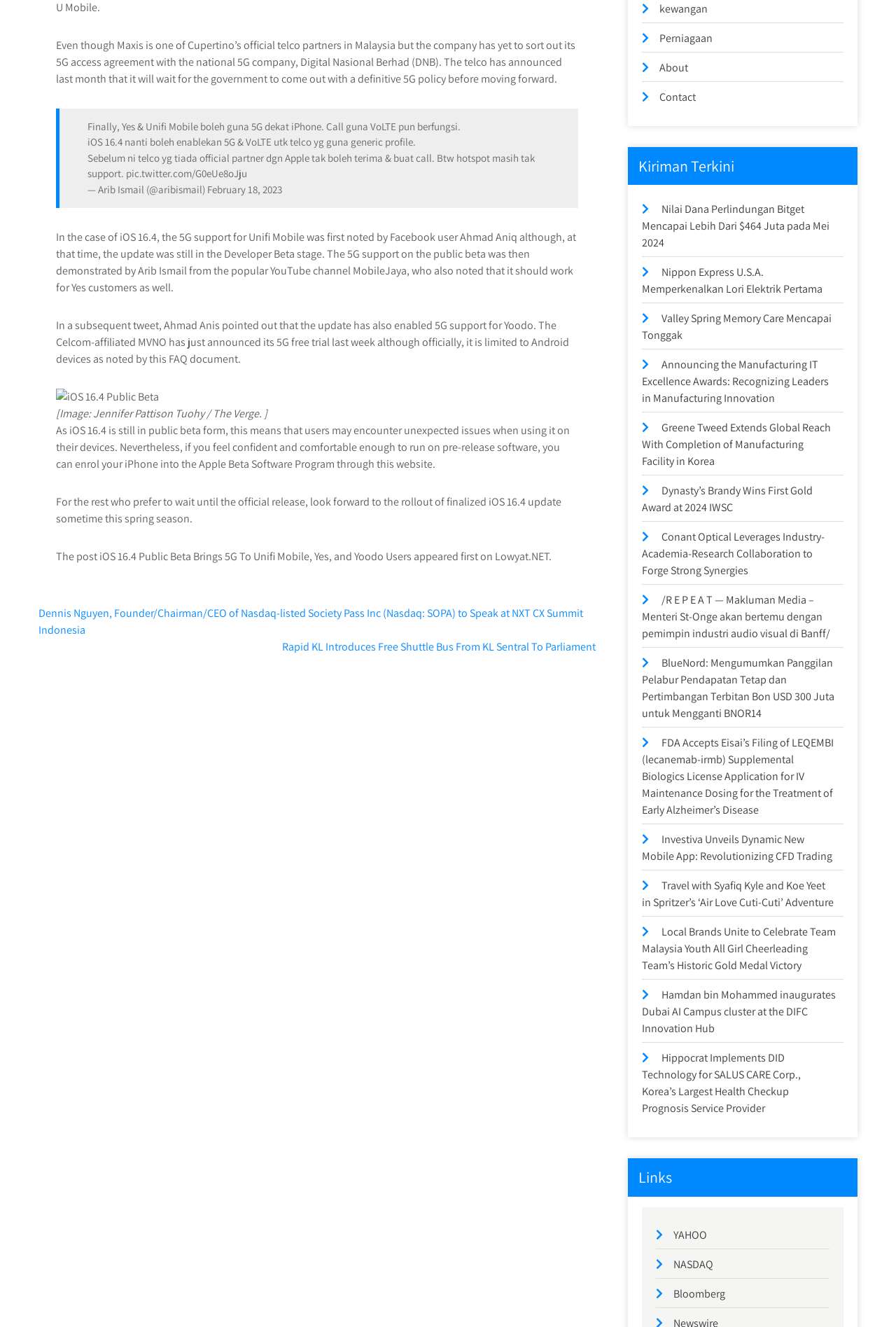Locate the UI element described by Students and provide its bounding box coordinates. Use the format (top-left x, top-left y, bottom-right x, bottom-right y) with all values as floating point numbers between 0 and 1.

None